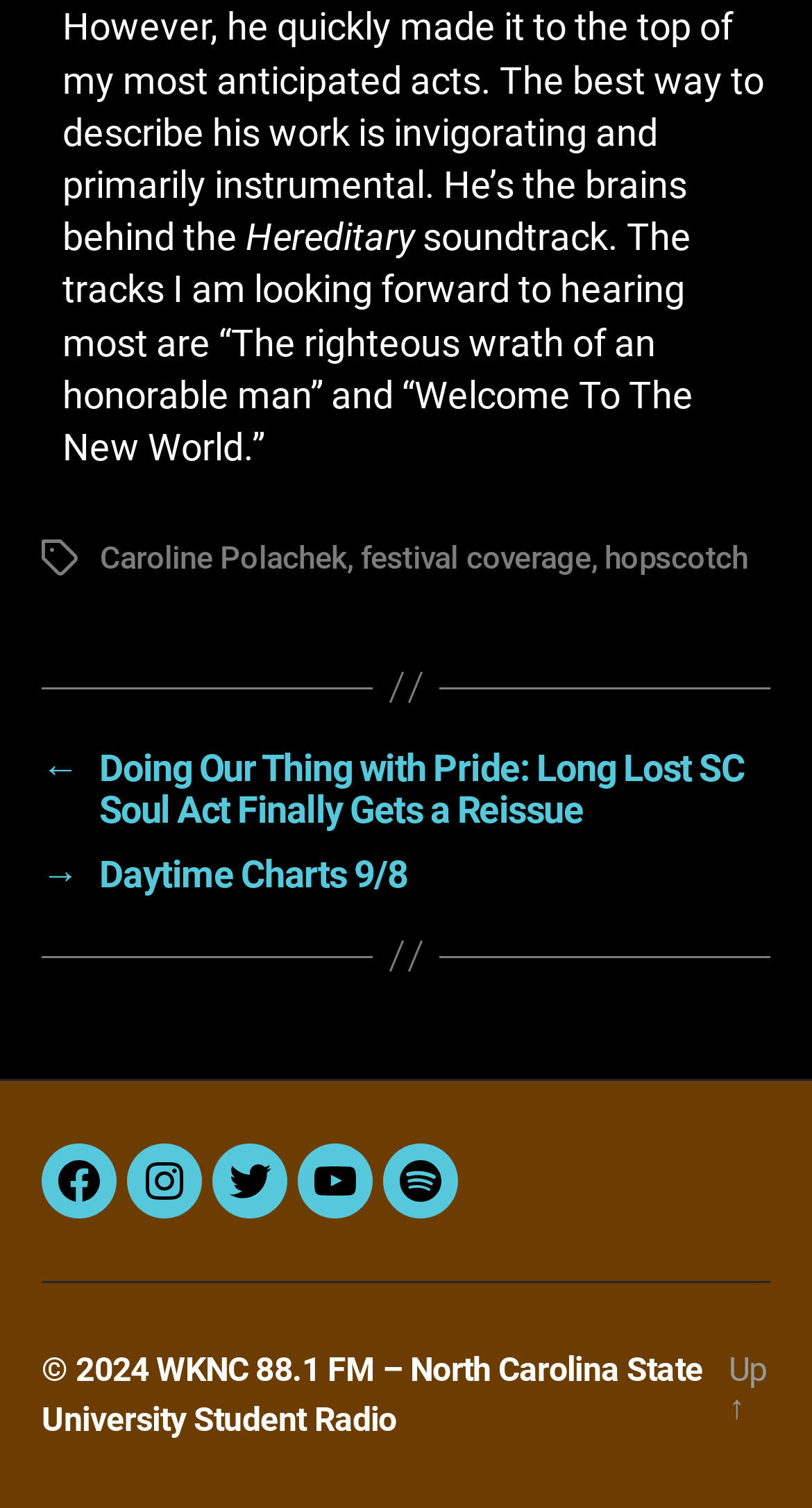Given the element description: "Caroline Polachek", predict the bounding box coordinates of the UI element it refers to, using four float numbers between 0 and 1, i.e., [left, top, right, bottom].

[0.123, 0.358, 0.427, 0.383]